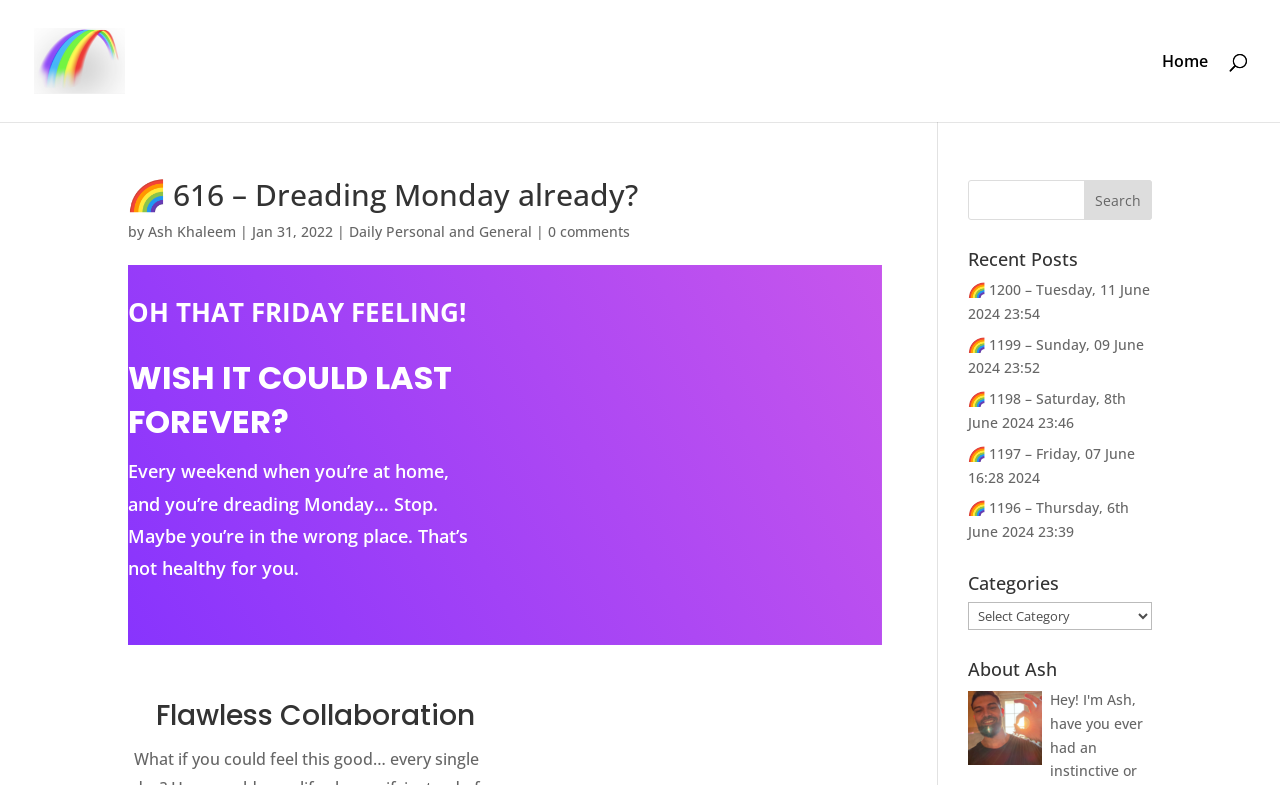What is the author of the post?
Please give a detailed answer to the question using the information shown in the image.

I found the author's name by looking at the text next to the 'by' keyword, which is a common indicator of the author's name in blog posts.